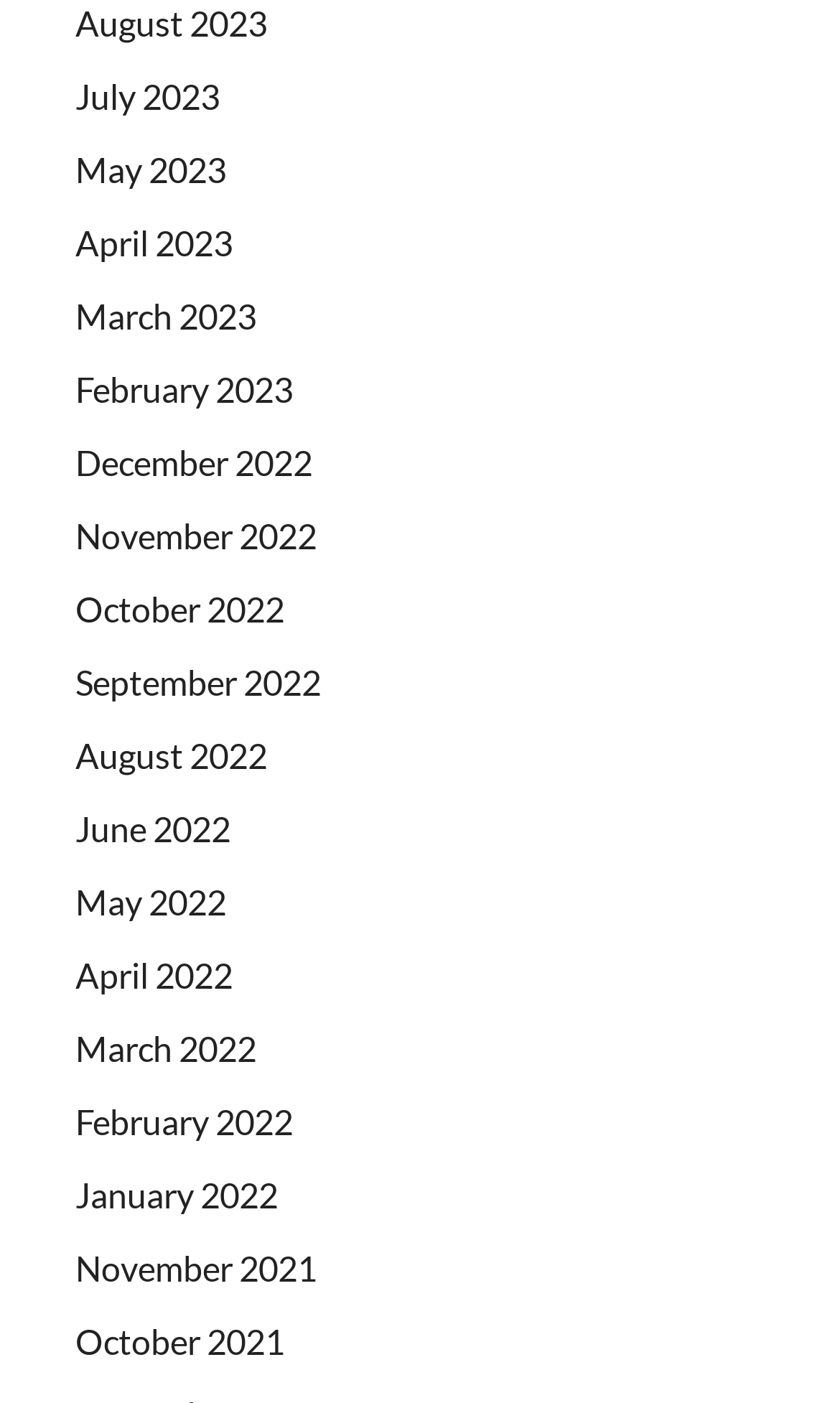How many links are there in the first row?
Based on the image, provide a one-word or brief-phrase response.

4